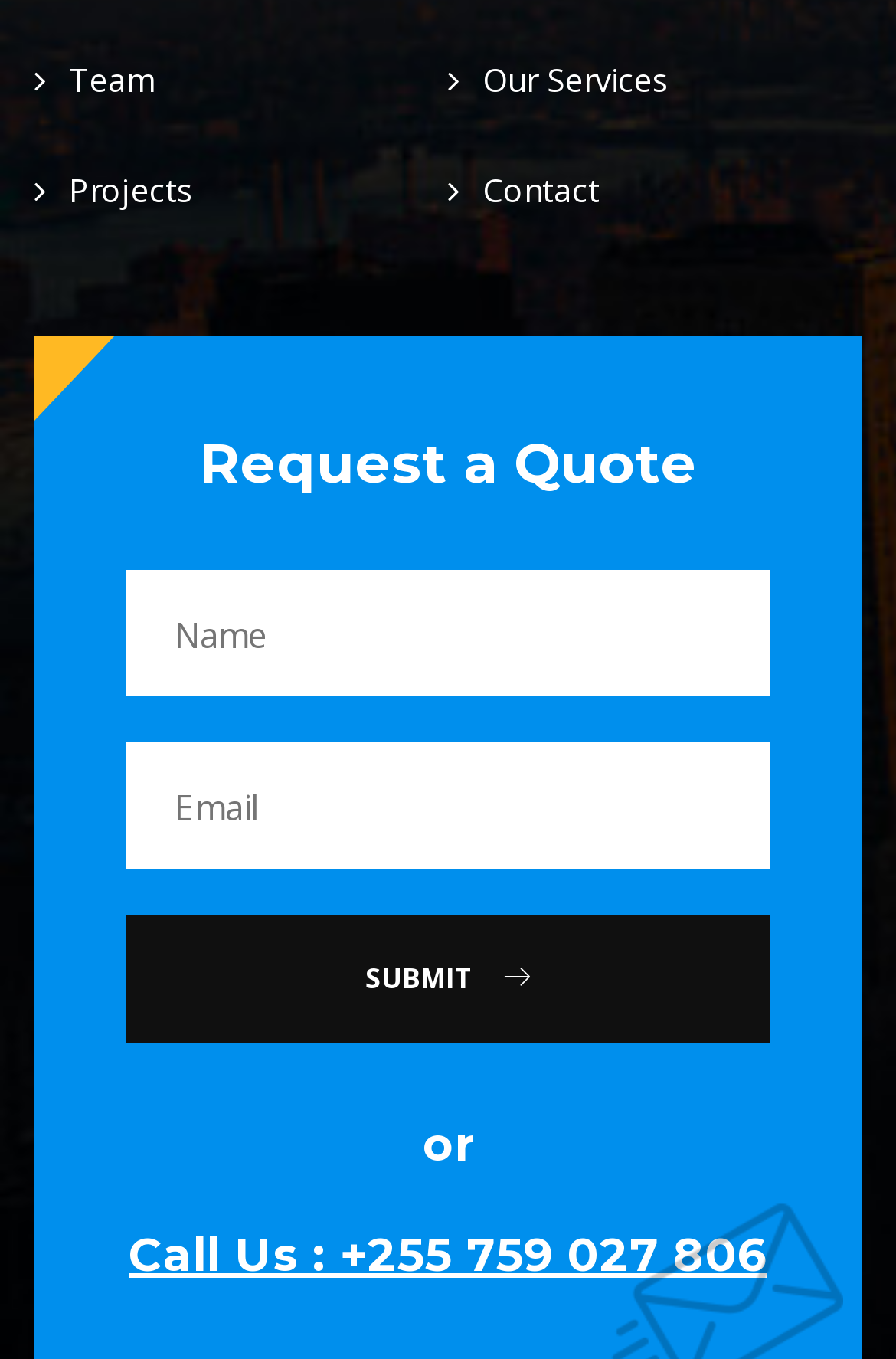Using the information in the image, could you please answer the following question in detail:
What is the icon used in the navigation links?

The navigation links at the top of the webpage, including 'Team', 'Our Services', 'Projects', and 'Contact', all use the same icon, which is represented by the Unicode character uf105.